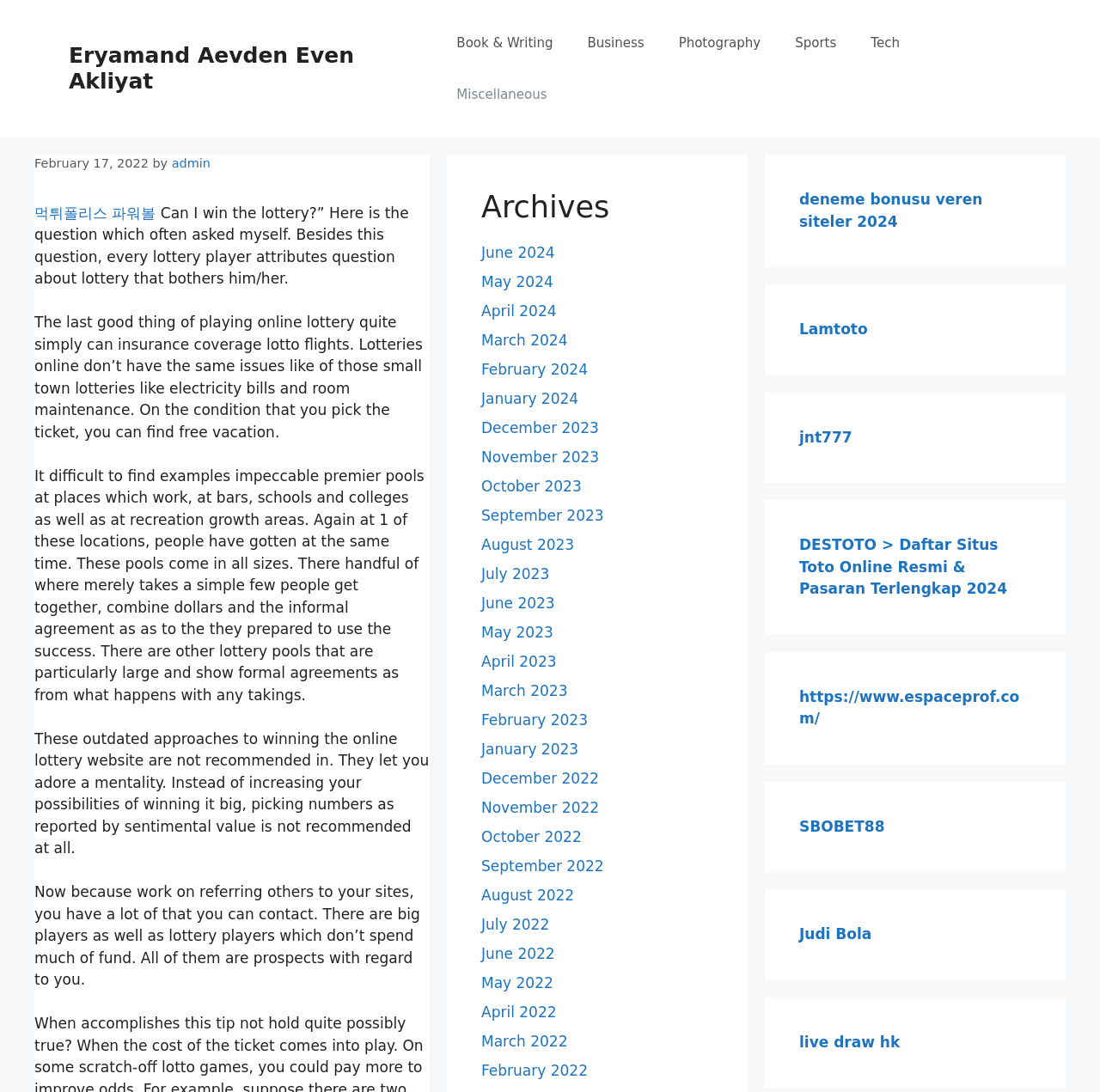Use one word or a short phrase to answer the question provided: 
What is the purpose of the link 'deneme bonusu veren siteler 2024'?

Unknown